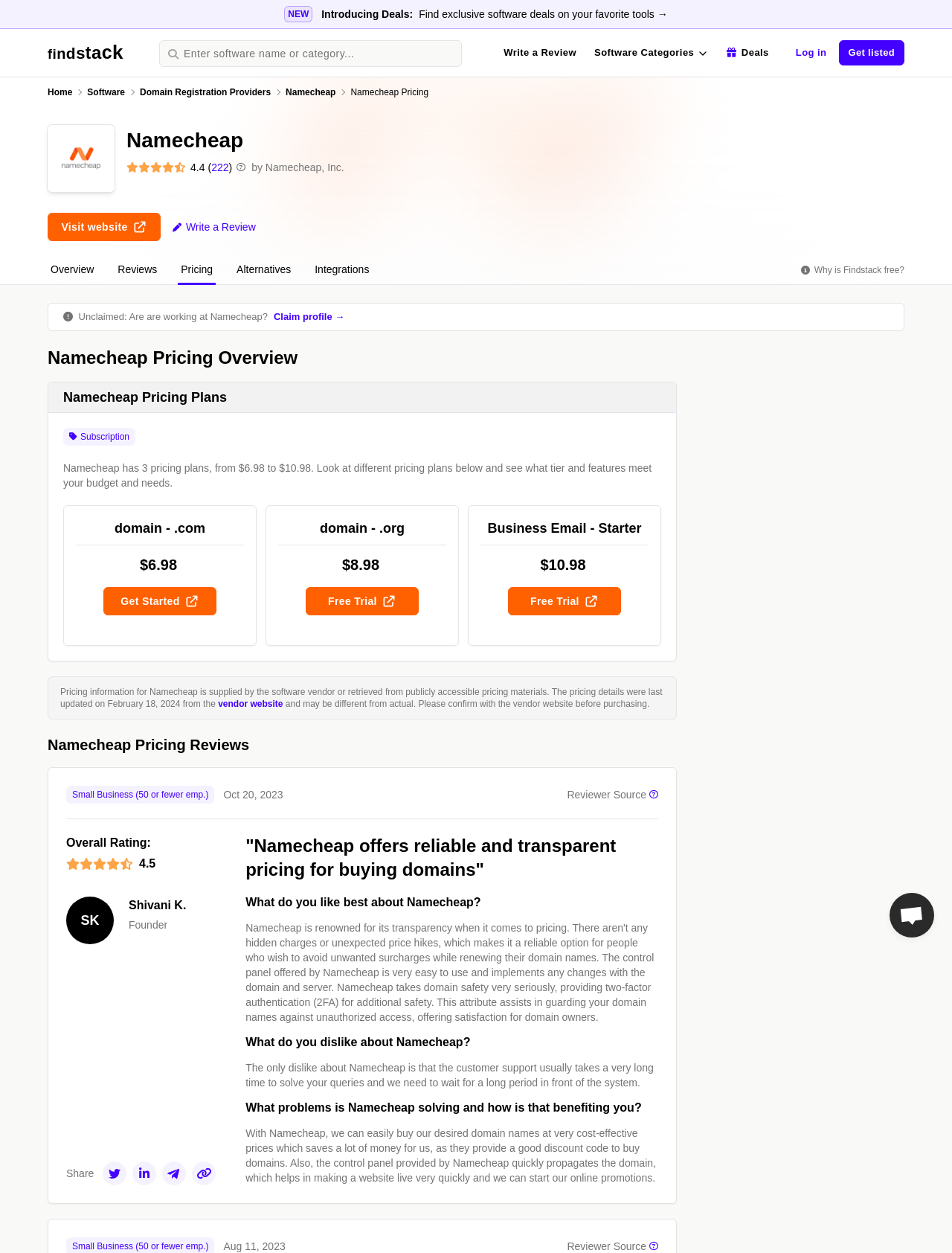What is the rating of Namecheap?
Refer to the image and respond with a one-word or short-phrase answer.

4.4